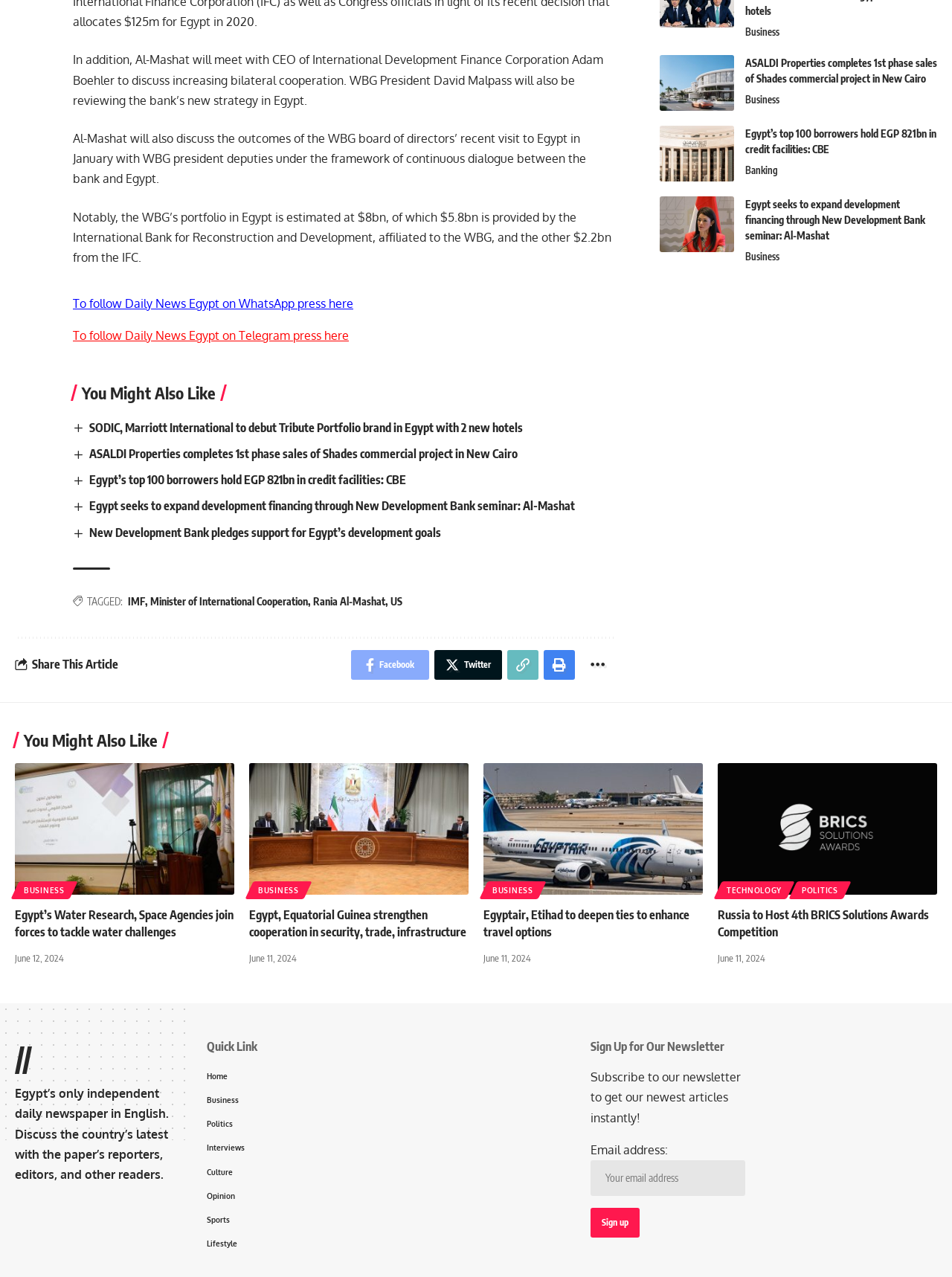Find and specify the bounding box coordinates that correspond to the clickable region for the instruction: "Share this article on Facebook".

[0.369, 0.509, 0.451, 0.532]